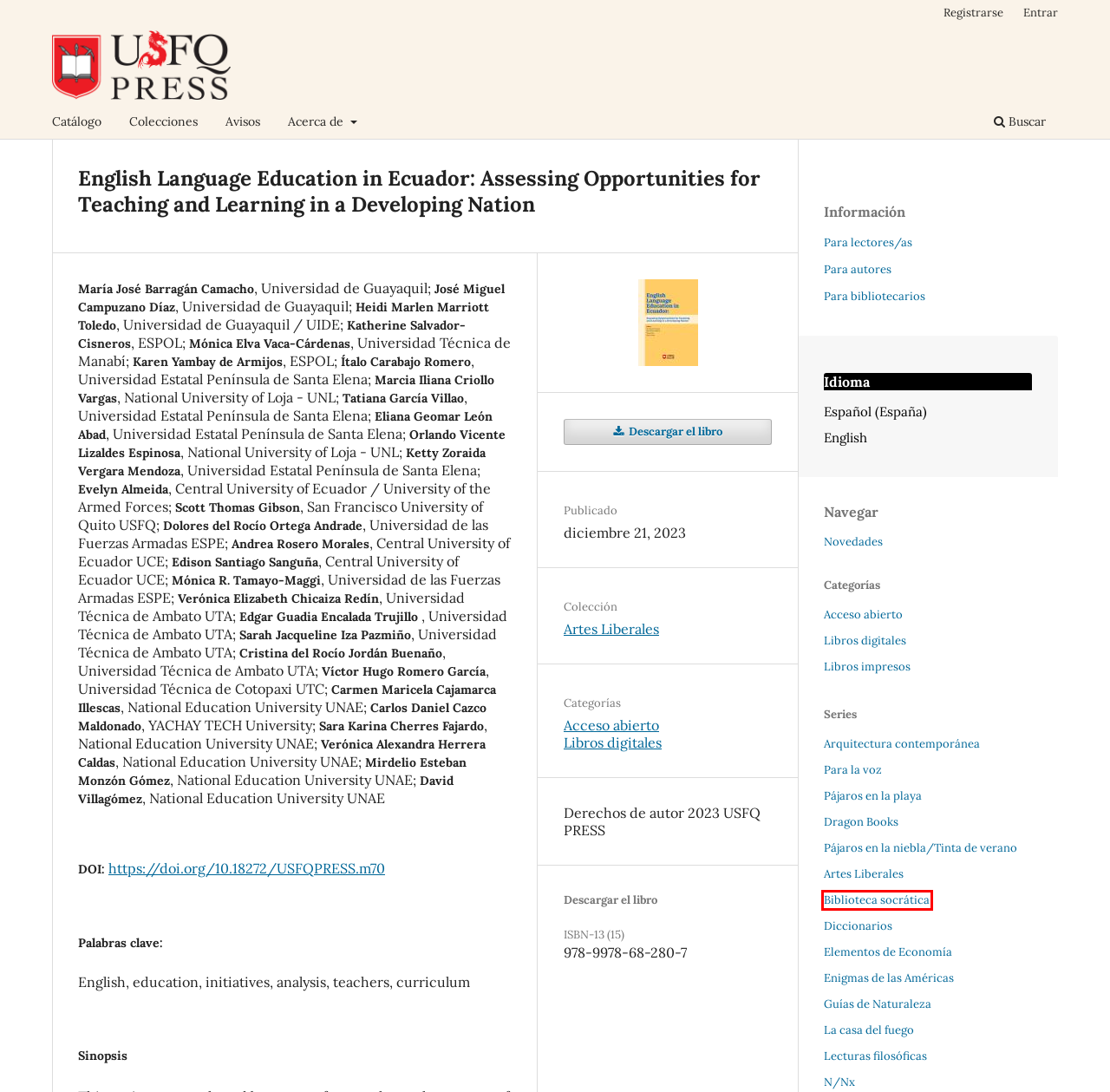Review the screenshot of a webpage containing a red bounding box around an element. Select the description that best matches the new webpage after clicking the highlighted element. The options are:
A. Pájaros en la niebla/Tinta de verano
							| USFQ PRESS
B. Biblioteca socrática
							| USFQ PRESS
C. Enigmas de las Américas
							| USFQ PRESS
D. La casa del fuego
							| USFQ PRESS
E. Guías de Naturaleza
							| USFQ PRESS
F. Descargar el libro visualización del fichero ELEE 08-01-2024.pdf
G. Colecciones
							| USFQ PRESS
H. Lecturas filosóficas
							| USFQ PRESS

B